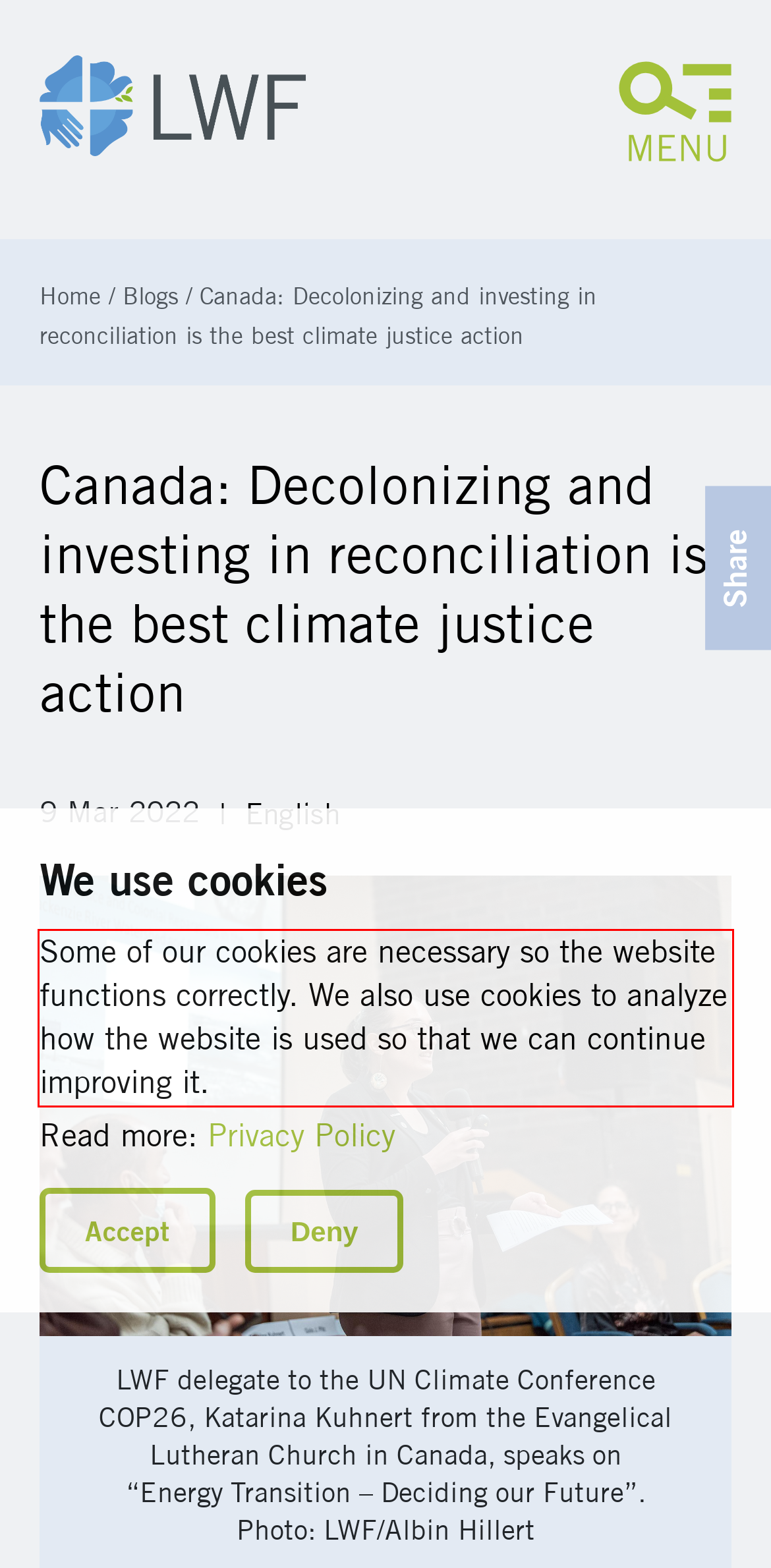Given a screenshot of a webpage containing a red rectangle bounding box, extract and provide the text content found within the red bounding box.

Some of our cookies are necessary so the website functions correctly. We also use cookies to analyze how the website is used so that we can continue improving it.